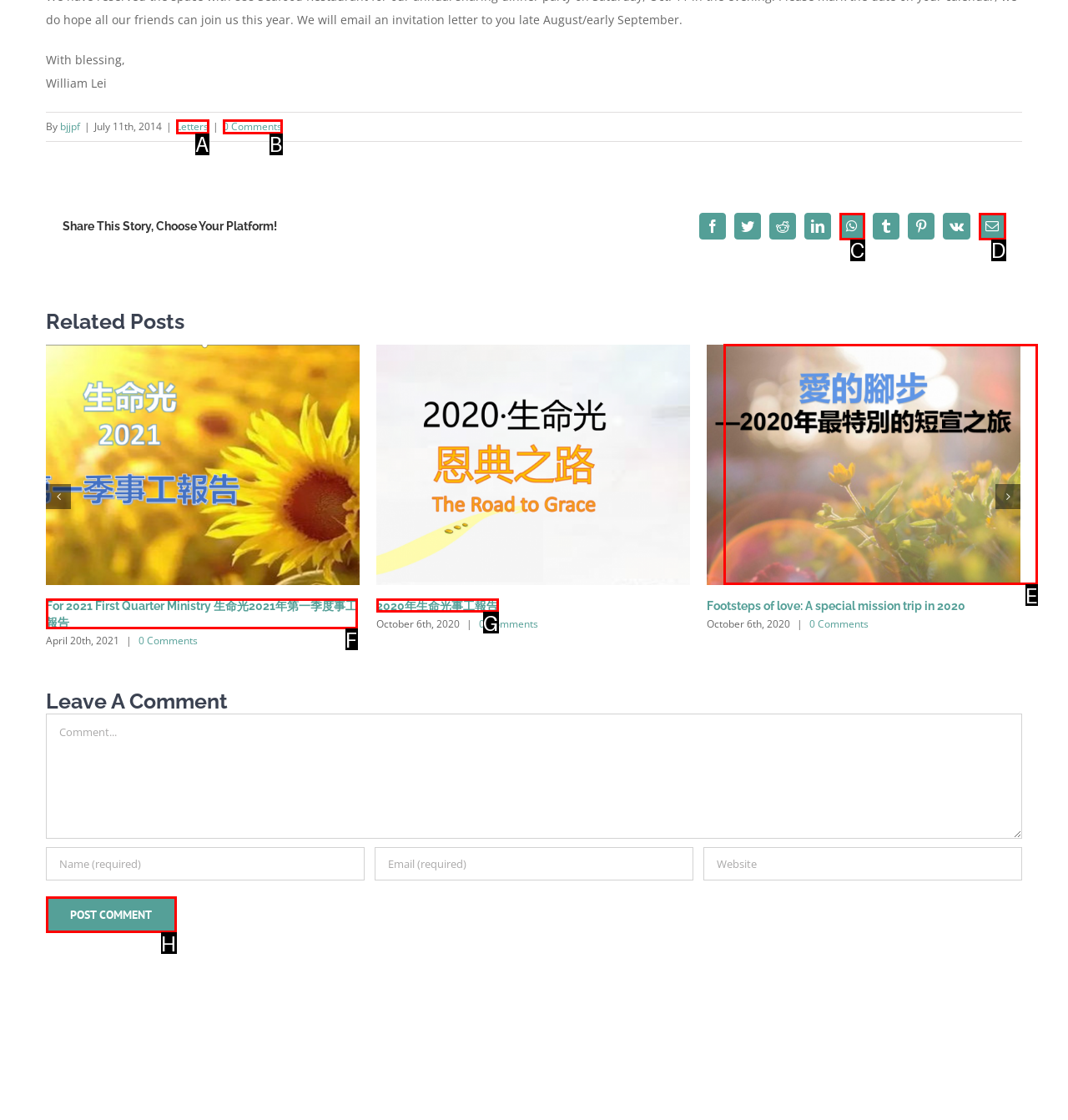Identify the correct option to click in order to complete this task: Post a comment
Answer with the letter of the chosen option directly.

H